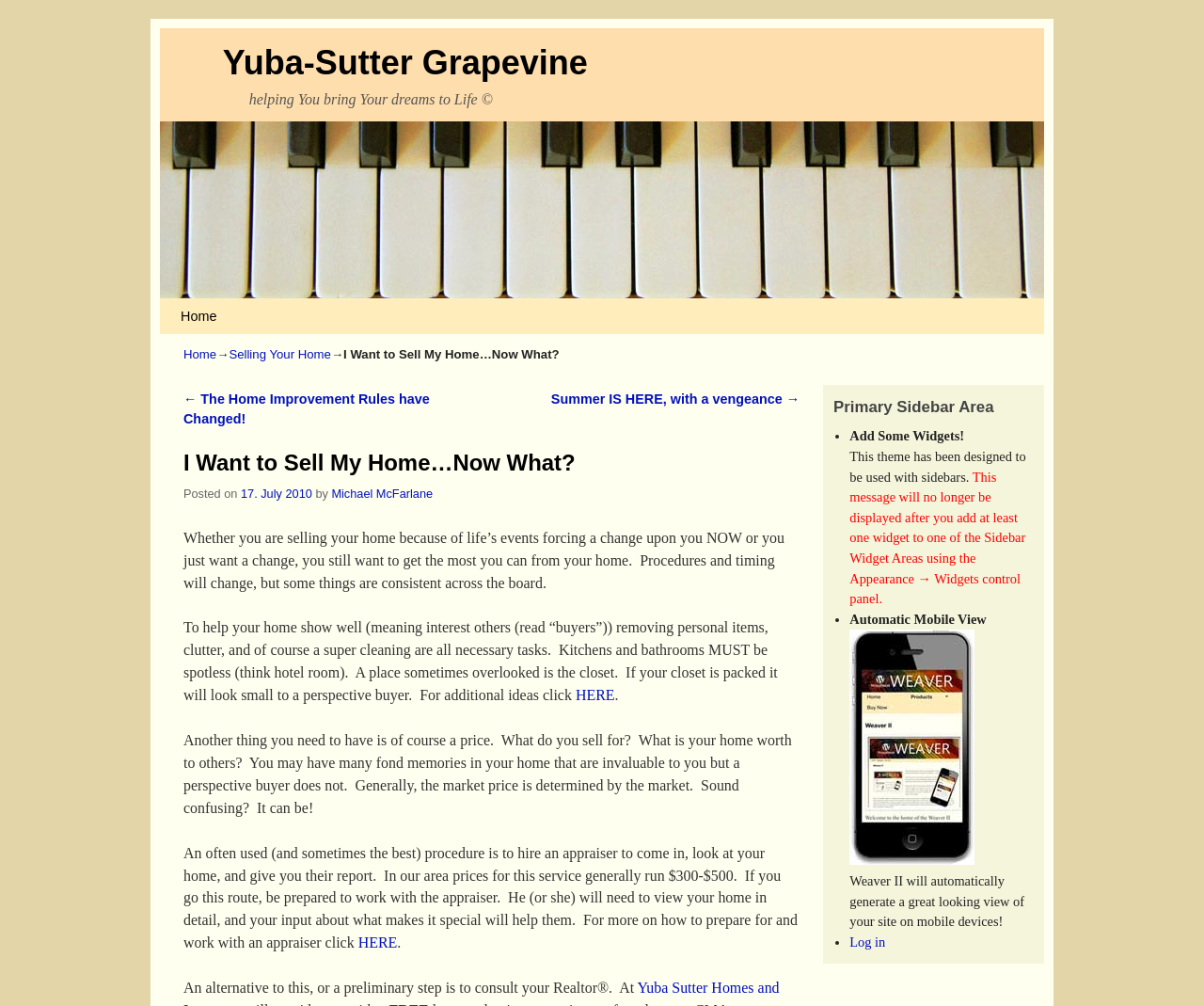What is the purpose of removing personal items and clutter when selling a home?
Please provide a single word or phrase as your answer based on the image.

To make the home show well to potential buyers